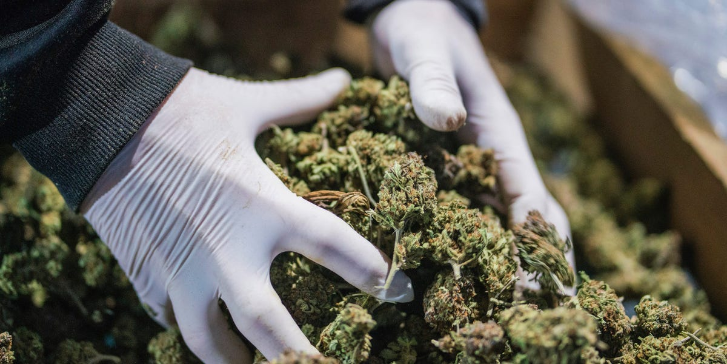Answer with a single word or phrase: 
What is the person in the image doing?

Handling cannabis buds